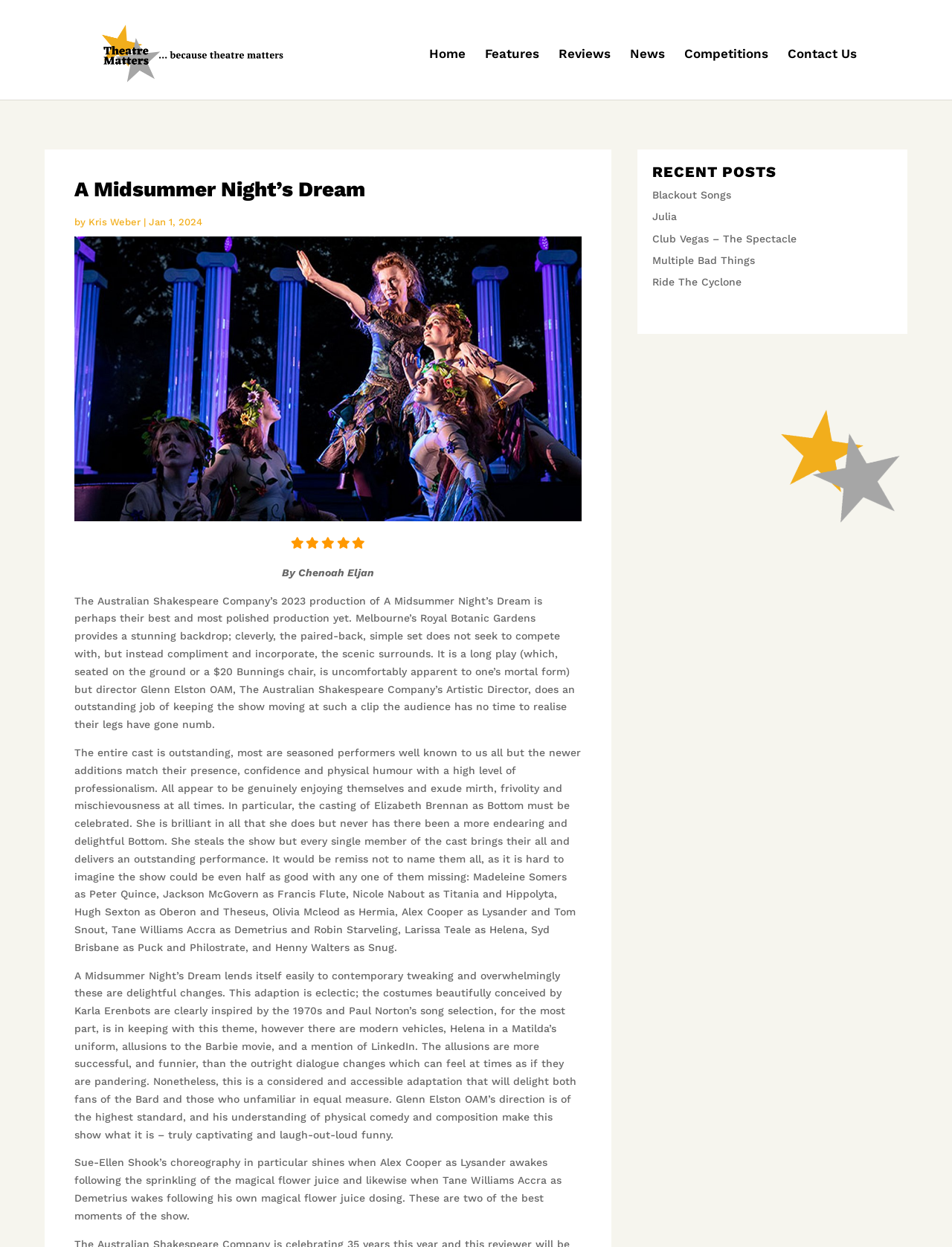Determine the bounding box coordinates for the element that should be clicked to follow this instruction: "Click on the 'Blackout Songs' link". The coordinates should be given as four float numbers between 0 and 1, in the format [left, top, right, bottom].

[0.685, 0.151, 0.768, 0.161]